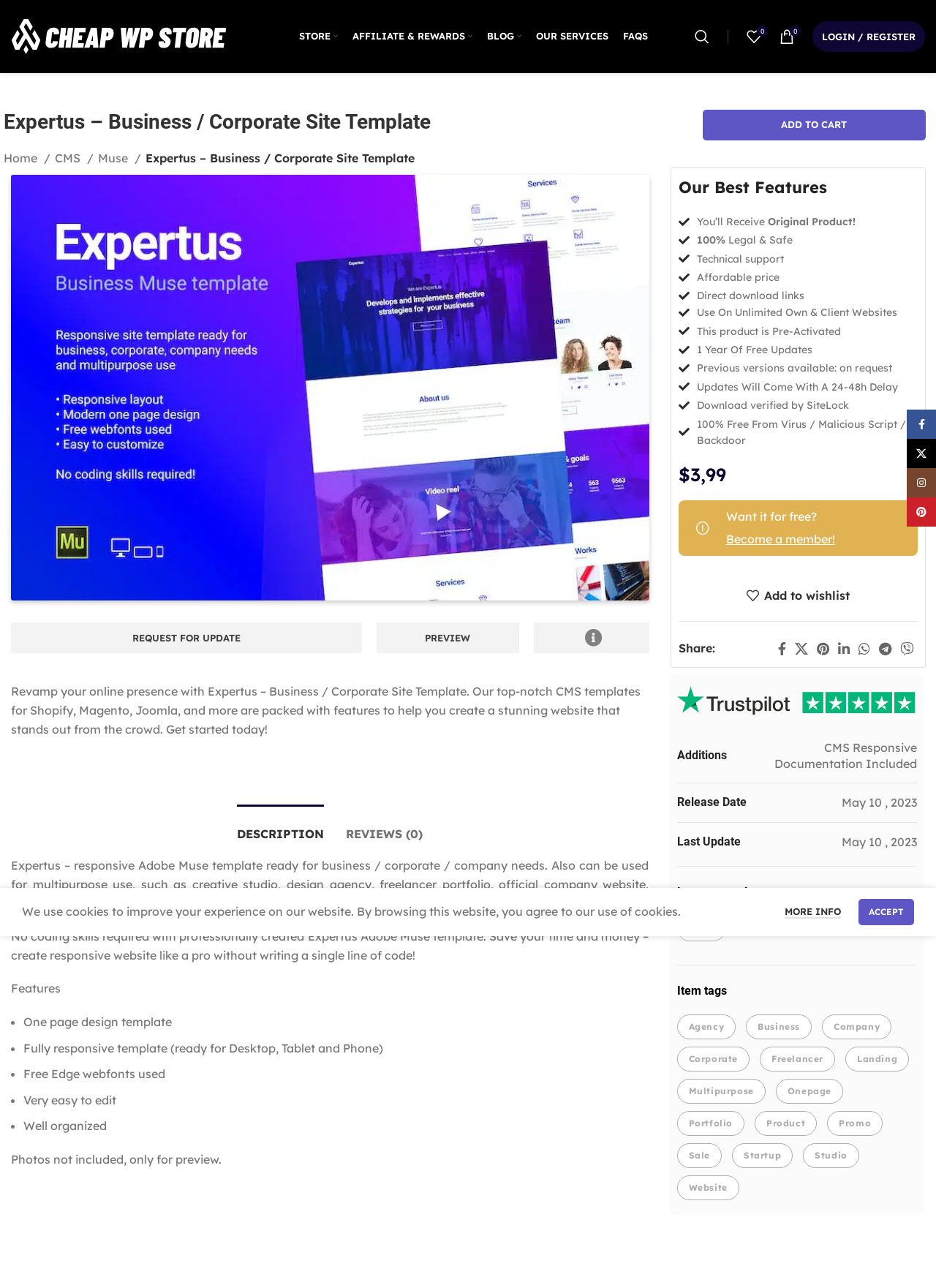Can you specify the bounding box coordinates of the area that needs to be clicked to fulfill the following instruction: "Click the 'PREVIEW' button"?

[0.403, 0.483, 0.554, 0.507]